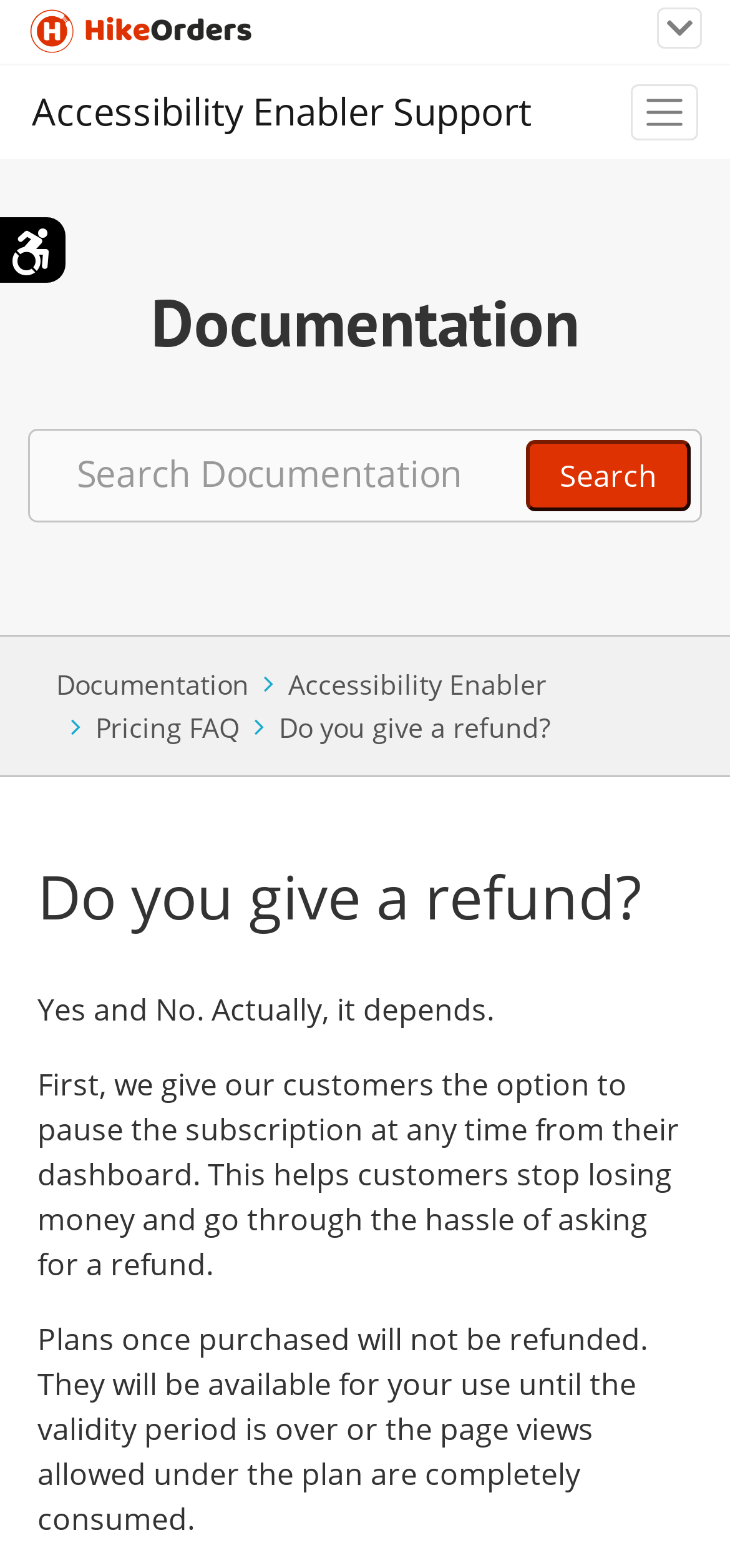Specify the bounding box coordinates for the region that must be clicked to perform the given instruction: "Read Do you give a refund?".

[0.382, 0.452, 0.754, 0.475]